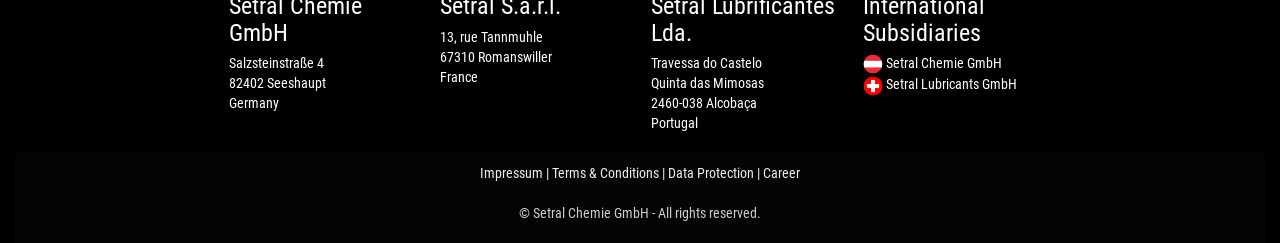What is the company name?
Based on the visual information, provide a detailed and comprehensive answer.

I looked for the company name by searching for a static text element that seems to be a company name. I found 'Setral Chemie GmbH' which appears to be the company name.